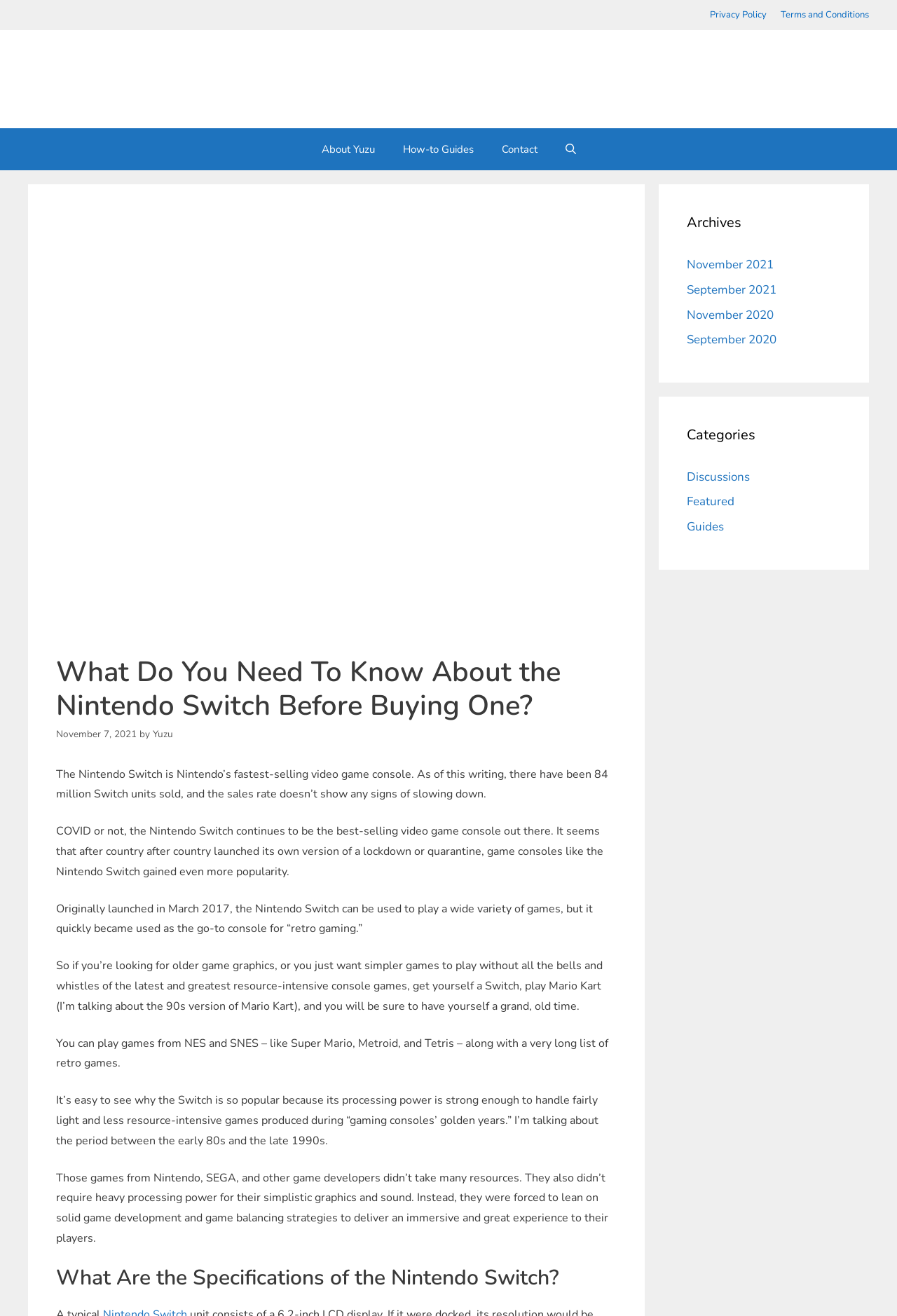Using the information from the screenshot, answer the following question thoroughly:
What is the name of the website?

I determined the answer by looking at the banner element at the top of the webpage, which contains a link with the text 'Yuzu'. This suggests that Yuzu is the name of the website.